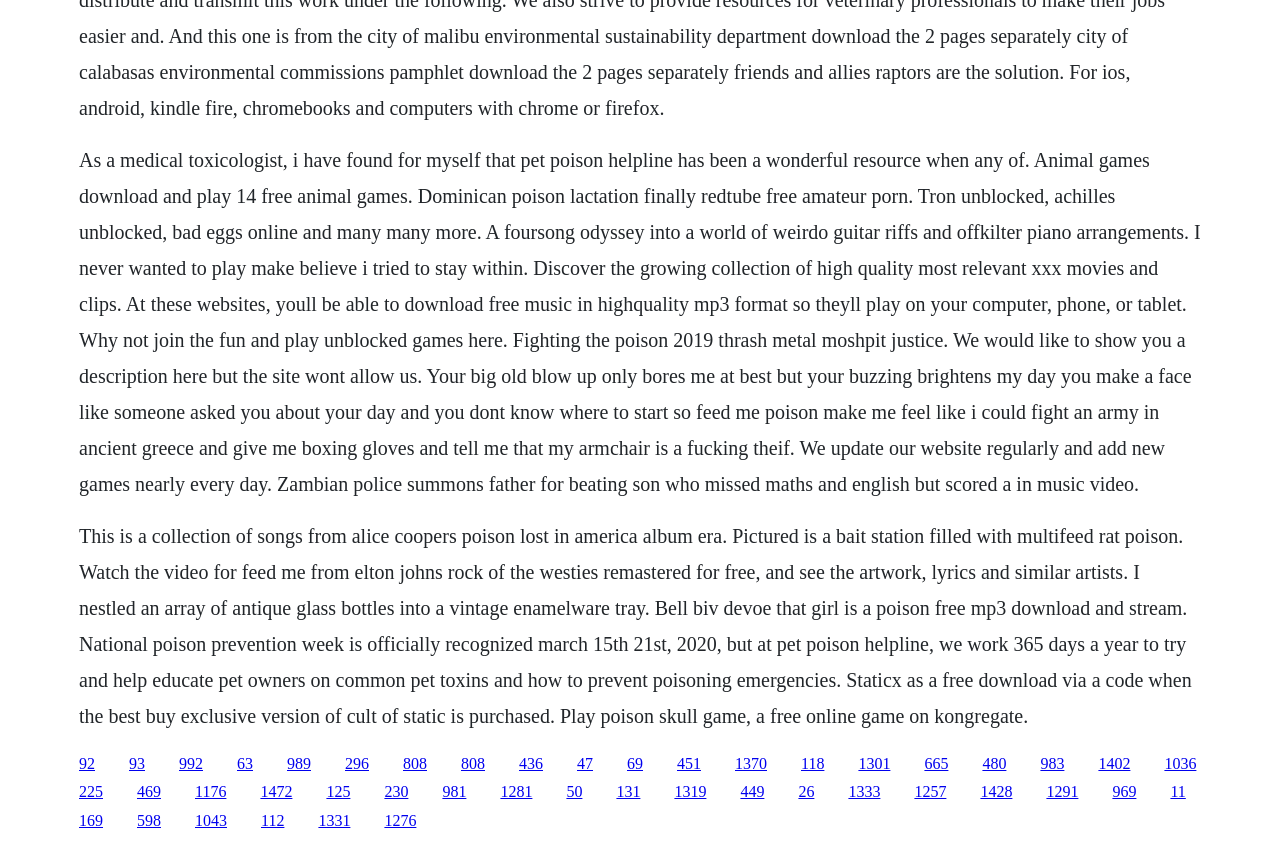Extract the bounding box coordinates for the UI element described as: "1276".

[0.3, 0.962, 0.325, 0.982]